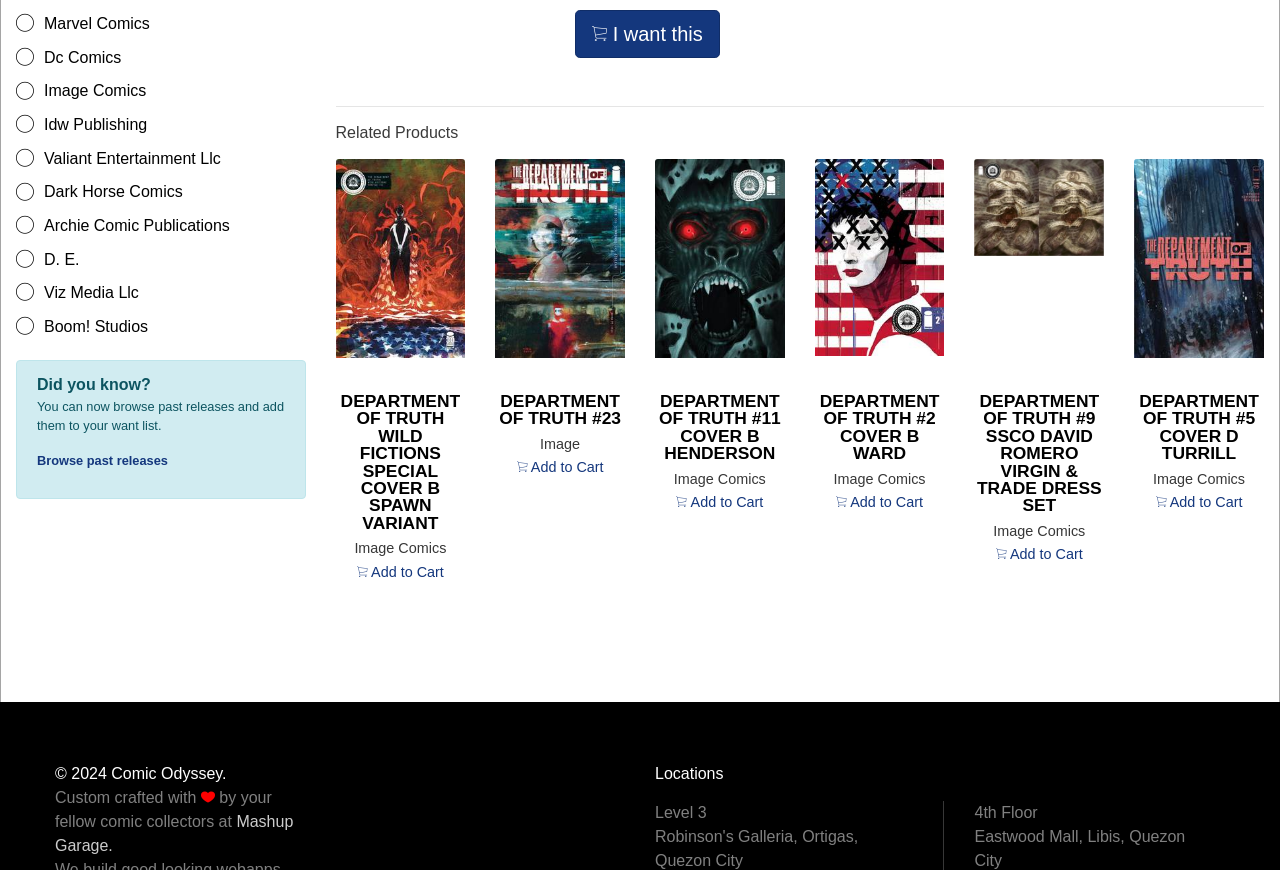Find the bounding box of the web element that fits this description: "DEPARTMENT OF TRUTH #23".

[0.39, 0.449, 0.485, 0.492]